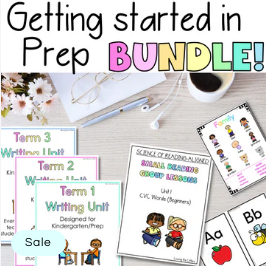Using the details from the image, please elaborate on the following question: What is the purpose of the 'Sale' tag?

The 'Sale' tag is clearly visible in the image, likely offering a discounted price, enhancing its appeal to potential buyers, which suggests that the purpose of the 'Sale' tag is to provide a discounted price for the bundle.